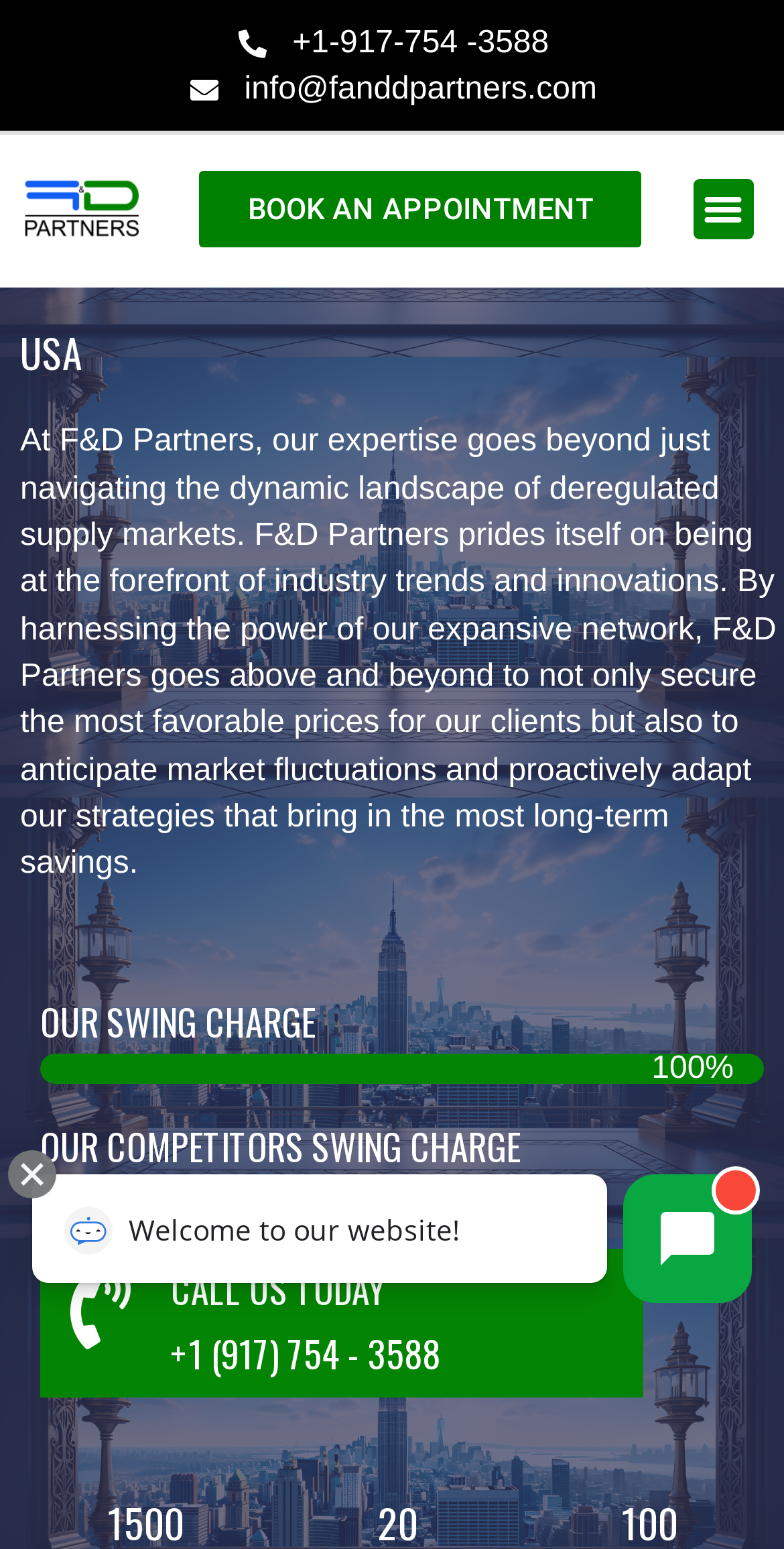Please respond to the question using a single word or phrase:
What is the phone number to call for an appointment?

+1-917-754-3588